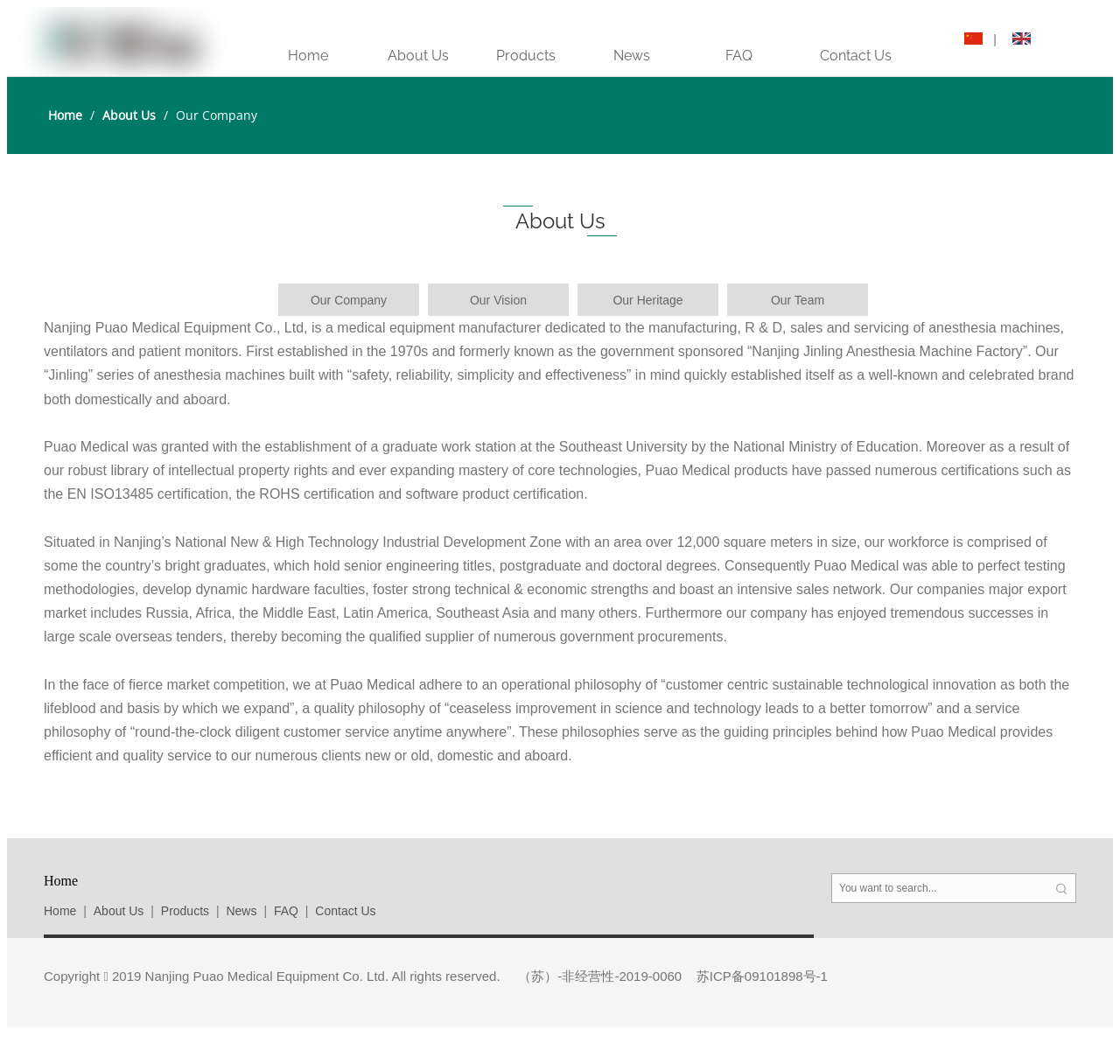Respond concisely with one word or phrase to the following query:
What is the company name?

Nanjing Puao Medical Equipment Co. Ltd.